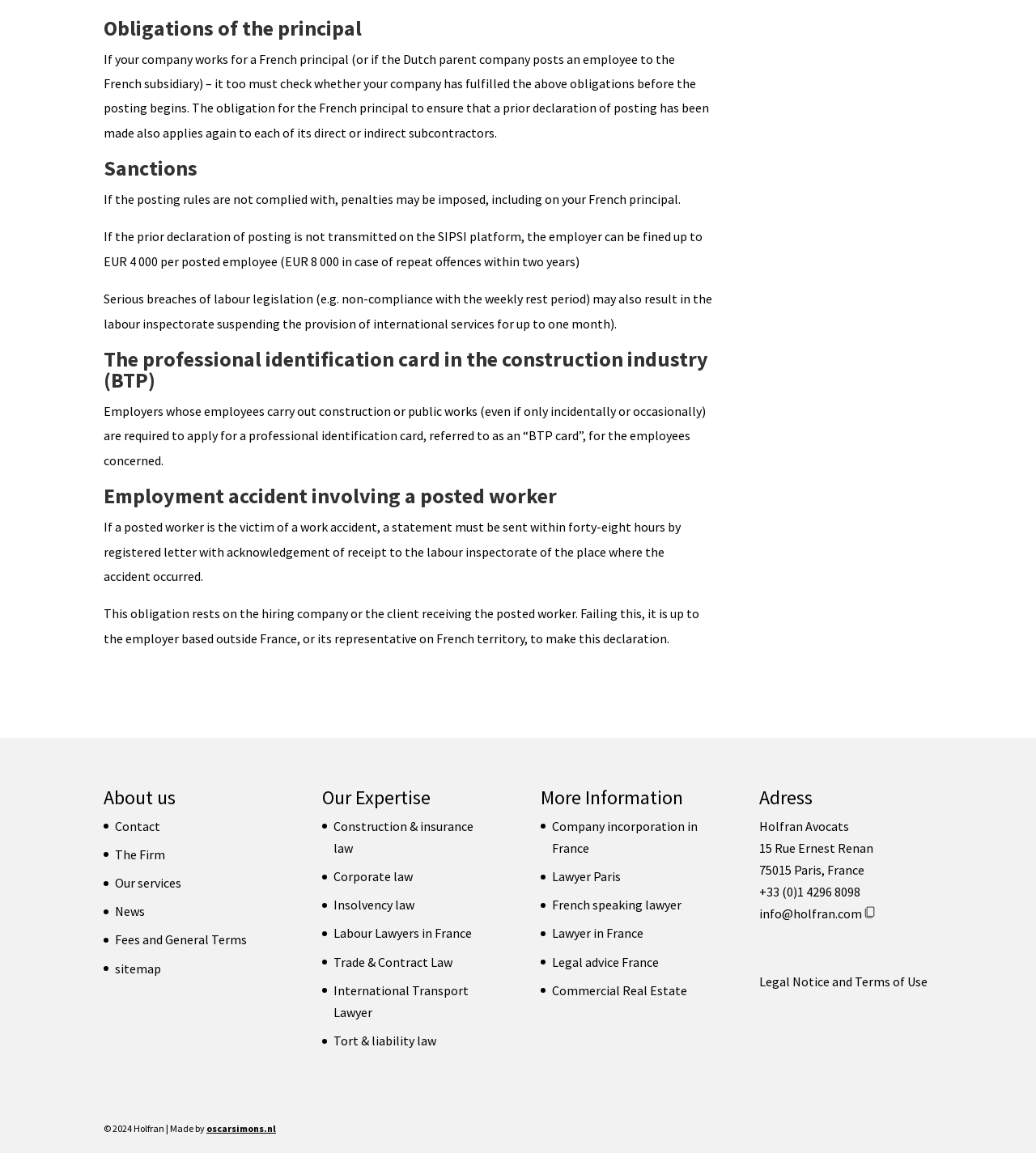What is the obligation of the French principal?
Give a detailed and exhaustive answer to the question.

According to the webpage, if a company works for a French principal, the French principal must check whether the company has fulfilled certain obligations before the posting begins. This is stated in the section 'Obligations of the principal'.